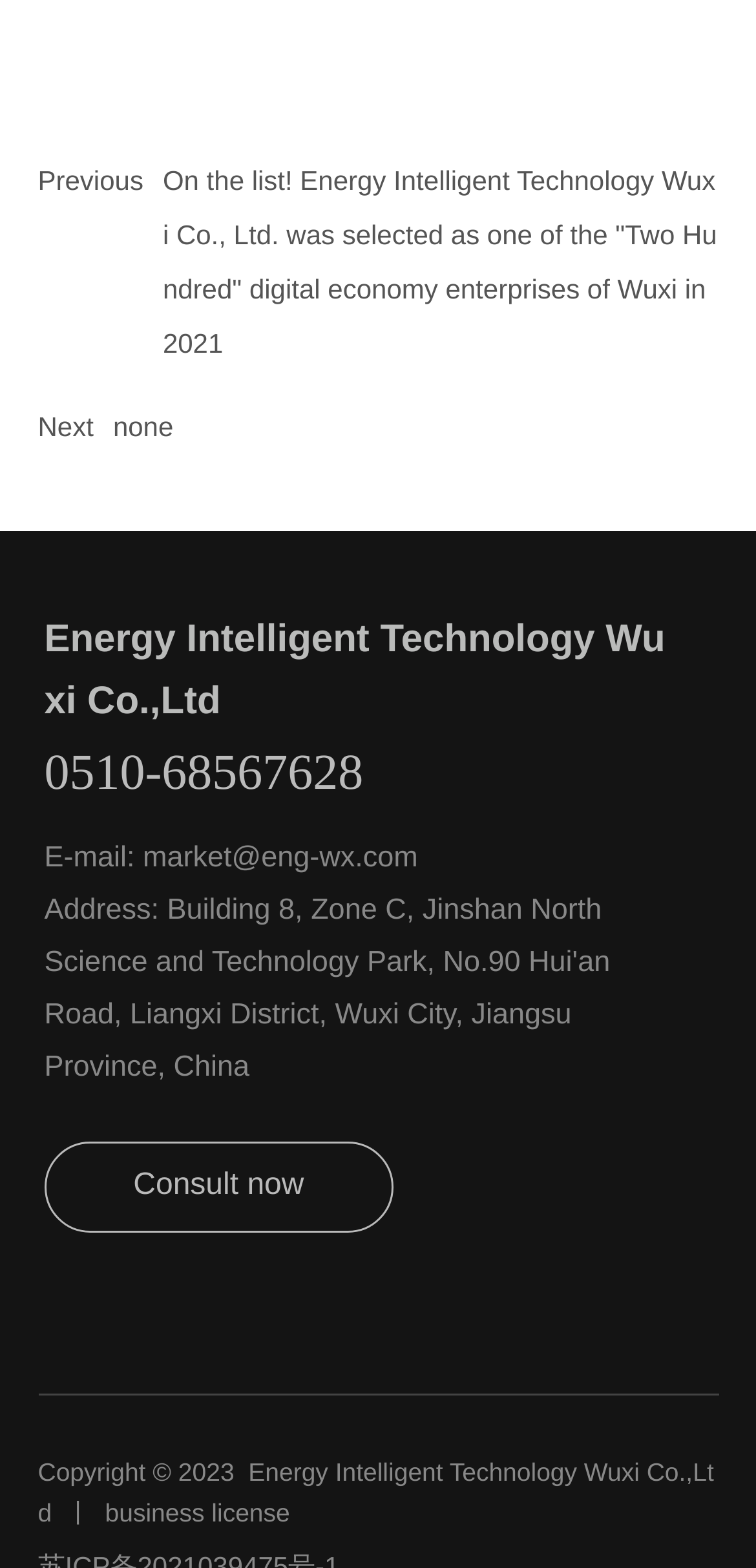Identify the bounding box of the HTML element described as: "business license".

[0.139, 0.956, 0.384, 0.974]